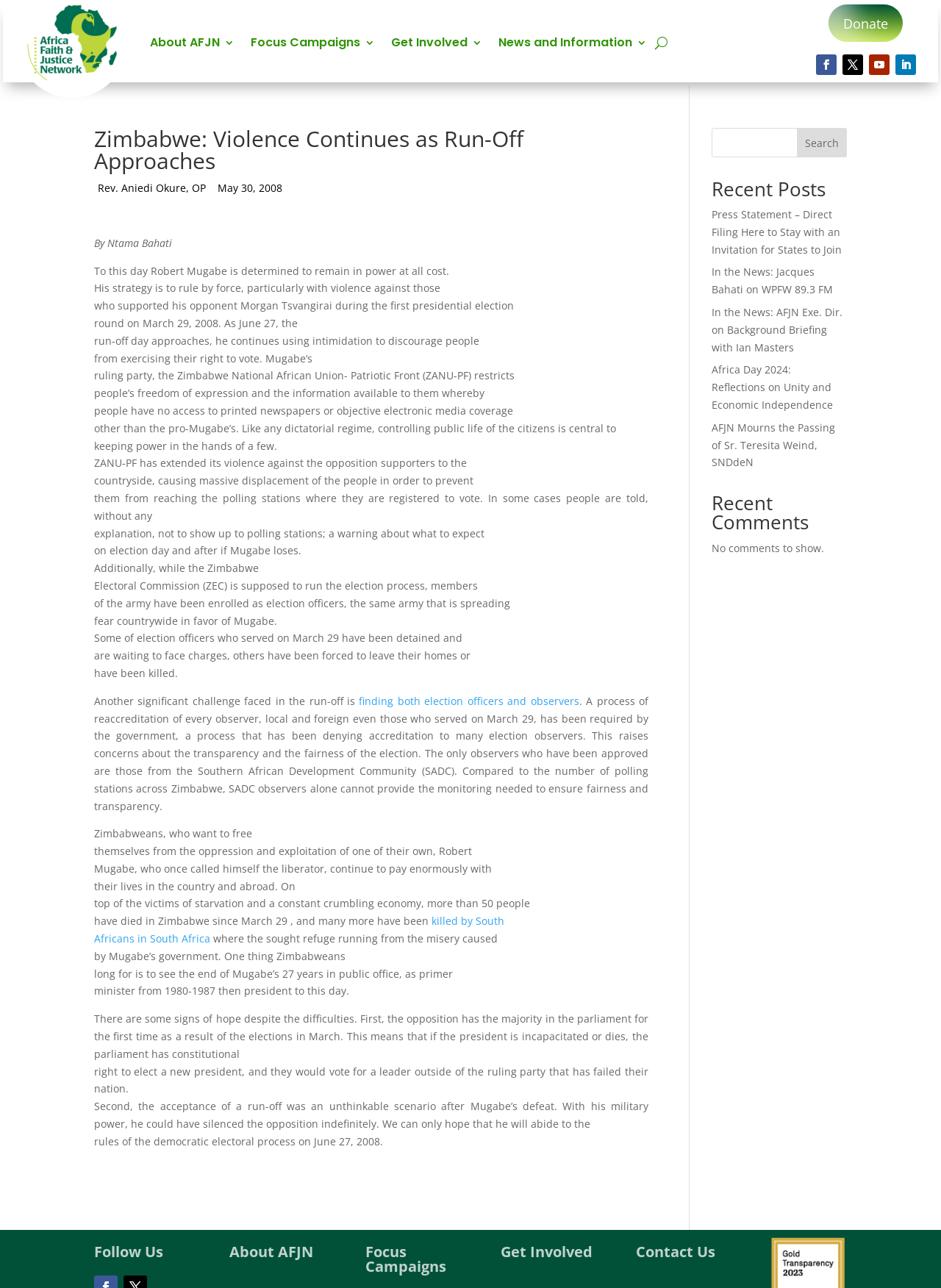What is the topic of the article?
Based on the visual, give a brief answer using one word or a short phrase.

Zimbabwe election